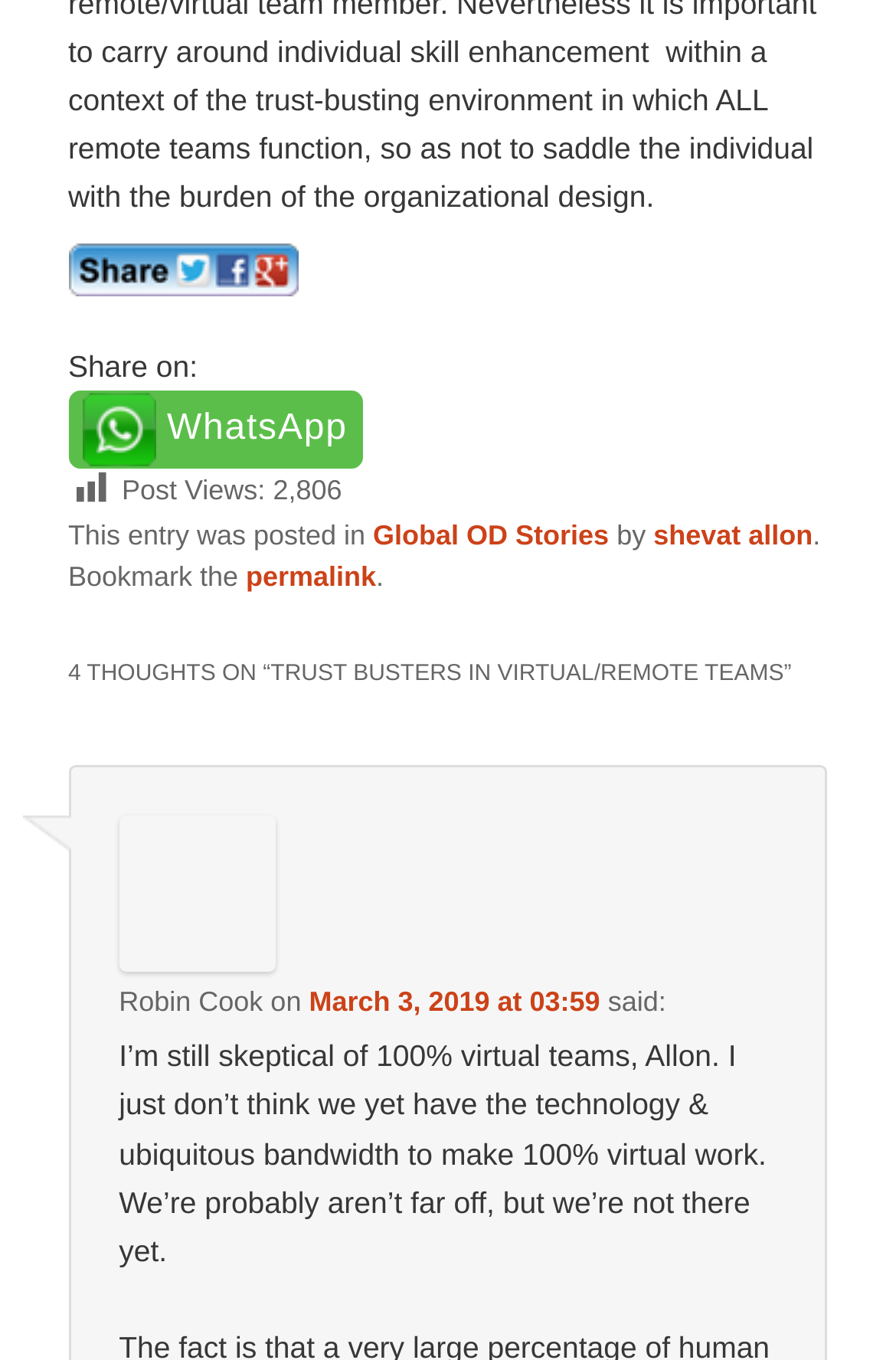What is the post view count?
Identify the answer in the screenshot and reply with a single word or phrase.

2,806